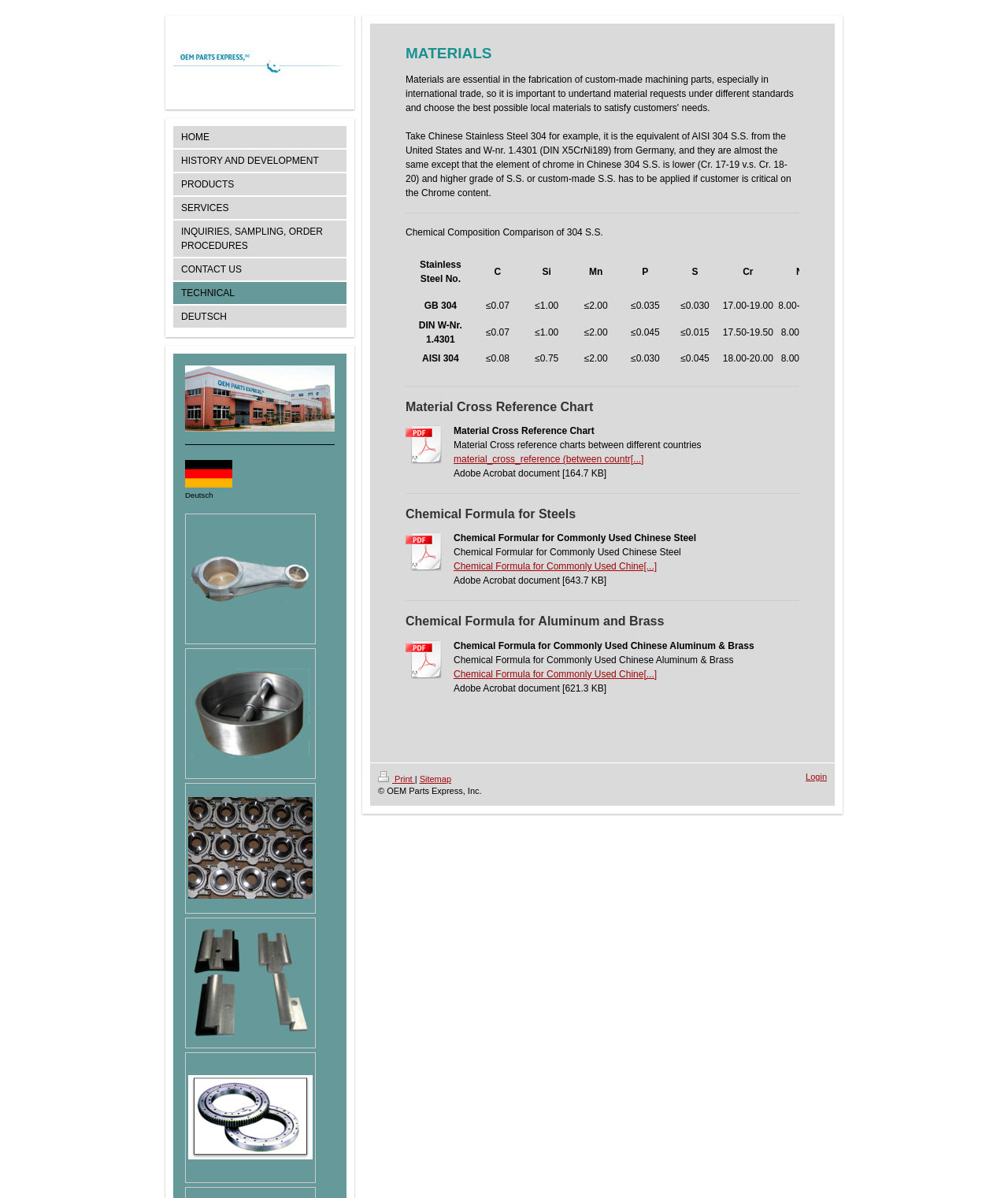Analyze the image and answer the question with as much detail as possible: 
What is the purpose of the Material Cross Reference Chart?

The Material Cross Reference Chart is provided to compare materials between different countries, allowing users to reference equivalent materials across various countries and standards.